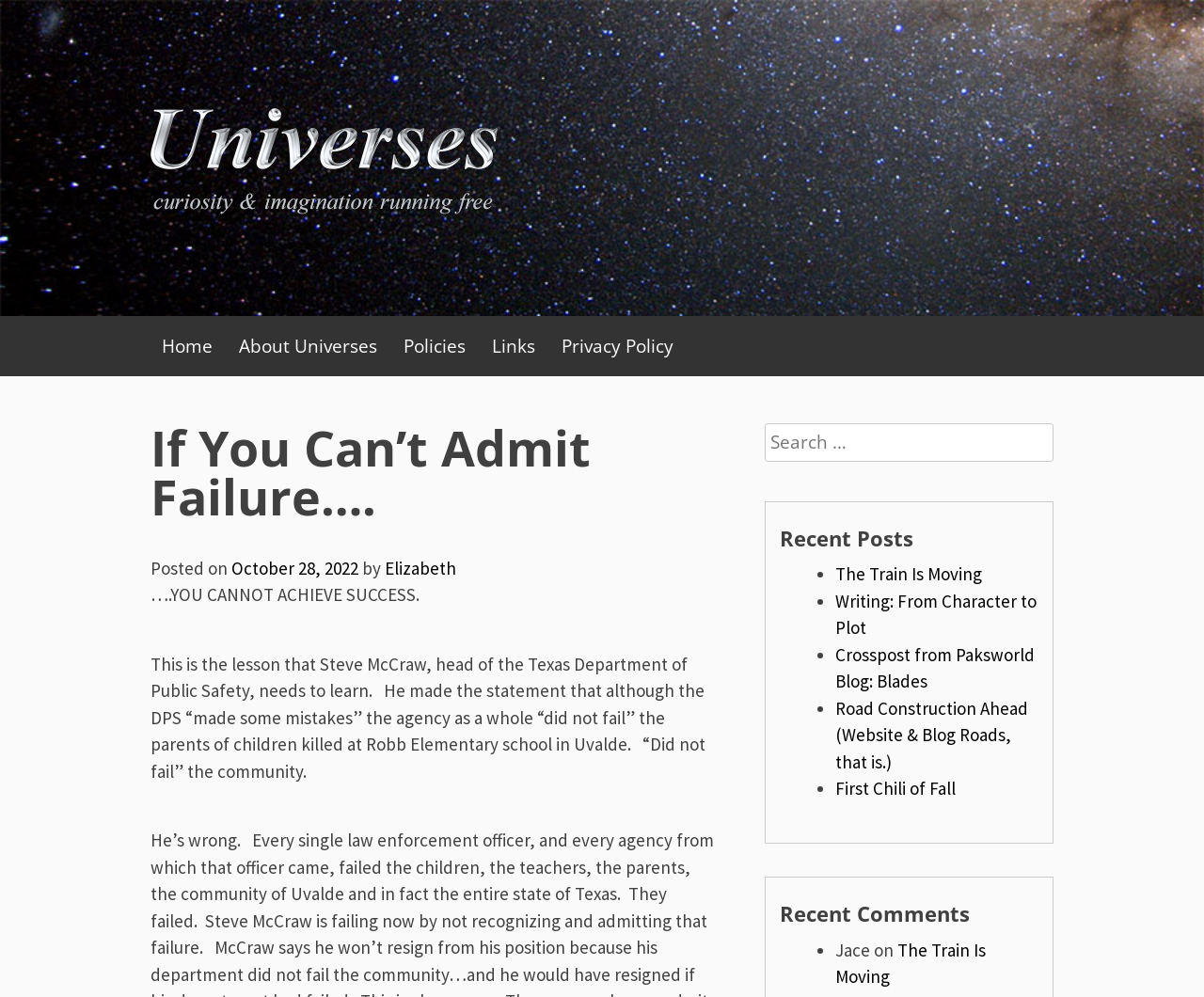Kindly determine the bounding box coordinates for the clickable area to achieve the given instruction: "View the 'Recent Posts' section".

[0.647, 0.525, 0.862, 0.556]